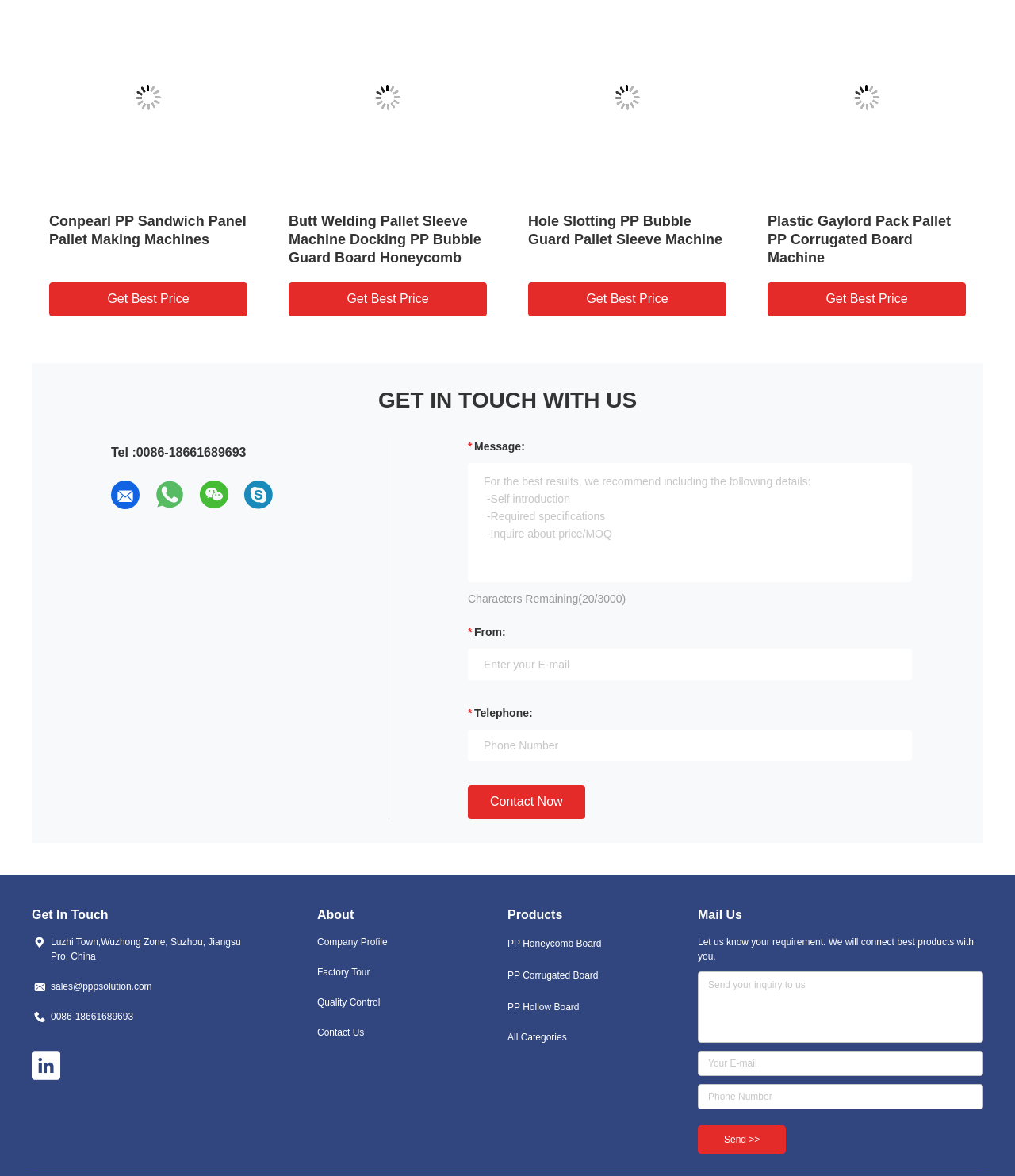Please provide a comprehensive answer to the question based on the screenshot: What is the company's location?

I found the company's location by looking at the text at the bottom of the webpage, which provides the company's address as 'Luzhi Town, Wuzhong Zone, Suzhou, Jiangsu Pro, China'.